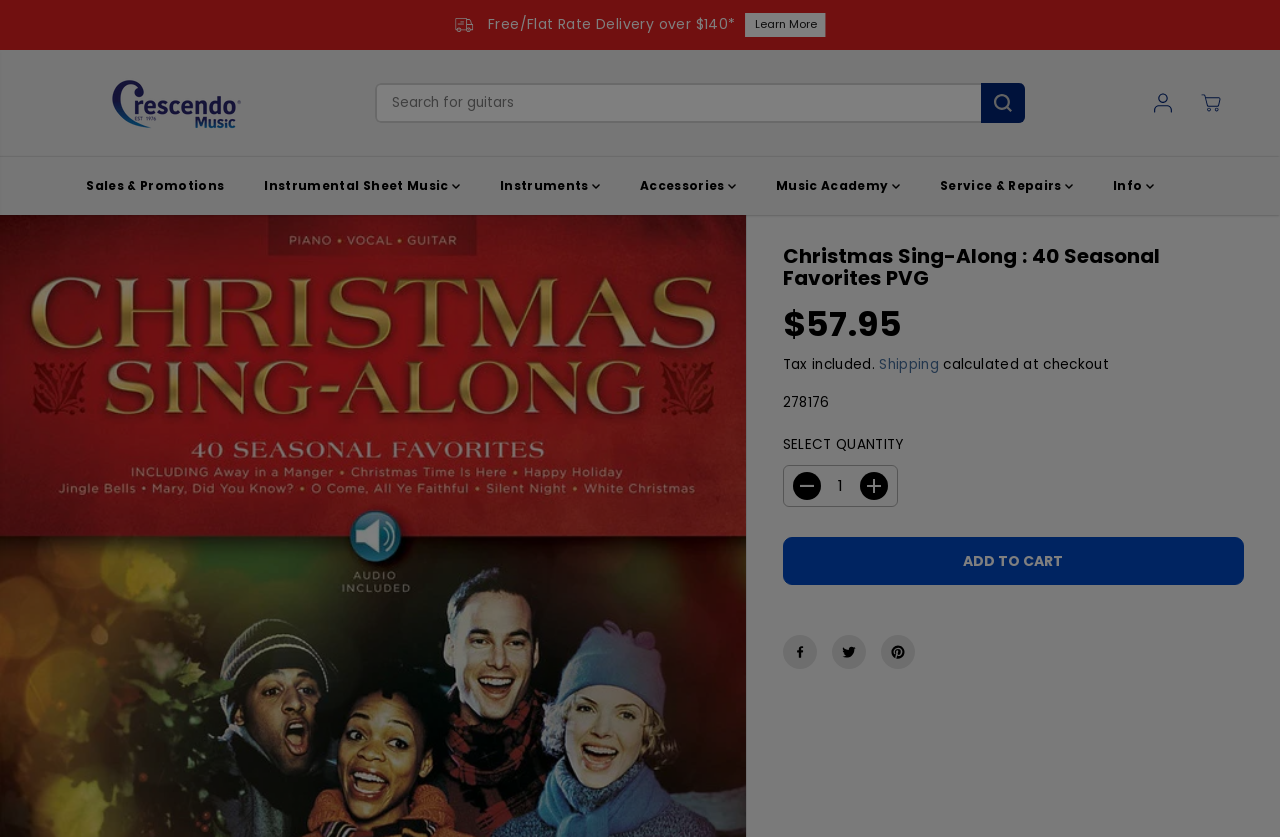Identify the bounding box coordinates of the element that should be clicked to fulfill this task: "Learn more about free delivery". The coordinates should be provided as four float numbers between 0 and 1, i.e., [left, top, right, bottom].

[0.589, 0.016, 0.652, 0.044]